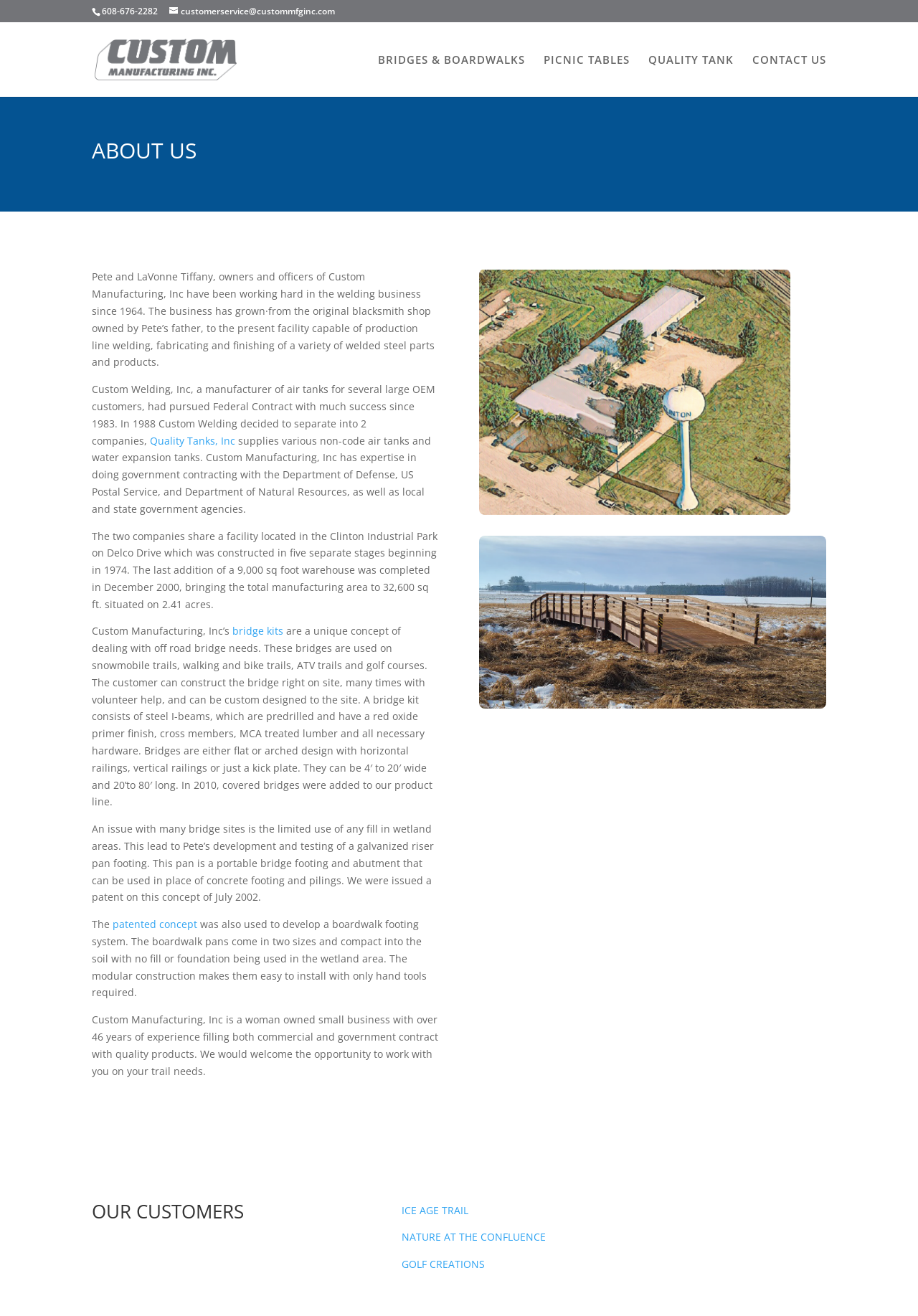Give a full account of the webpage's elements and their arrangement.

The webpage is about Custom Manufacturing Inc, a 3rd generation family business that has been providing high-quality manufactured steel goods since 1965. At the top of the page, there is a phone number and an email address for customer service. Below that, there is a logo of Custom Manufacturing Inc, which is an image.

The main content of the page is divided into two sections. The first section is about the company's history and expertise. There is a heading "ABOUT US" at the top of this section. Below the heading, there is a paragraph of text that describes the company's history, including how it was founded and its growth over the years. There are several more paragraphs of text that provide more details about the company's experience and capabilities.

To the right of the text, there are several links to different products and services offered by the company, including bridges and boardwalks, picnic tables, quality tanks, and contact information. There are also two images on the right side of the page, one above the links and one below.

The second section of the page is about the company's customers. There is a heading "OUR CUSTOMERS" at the top of this section. Below the heading, there are several links to different customers of the company, including Ice Age Trail, Nature at the Confluence, and Golf Creations.